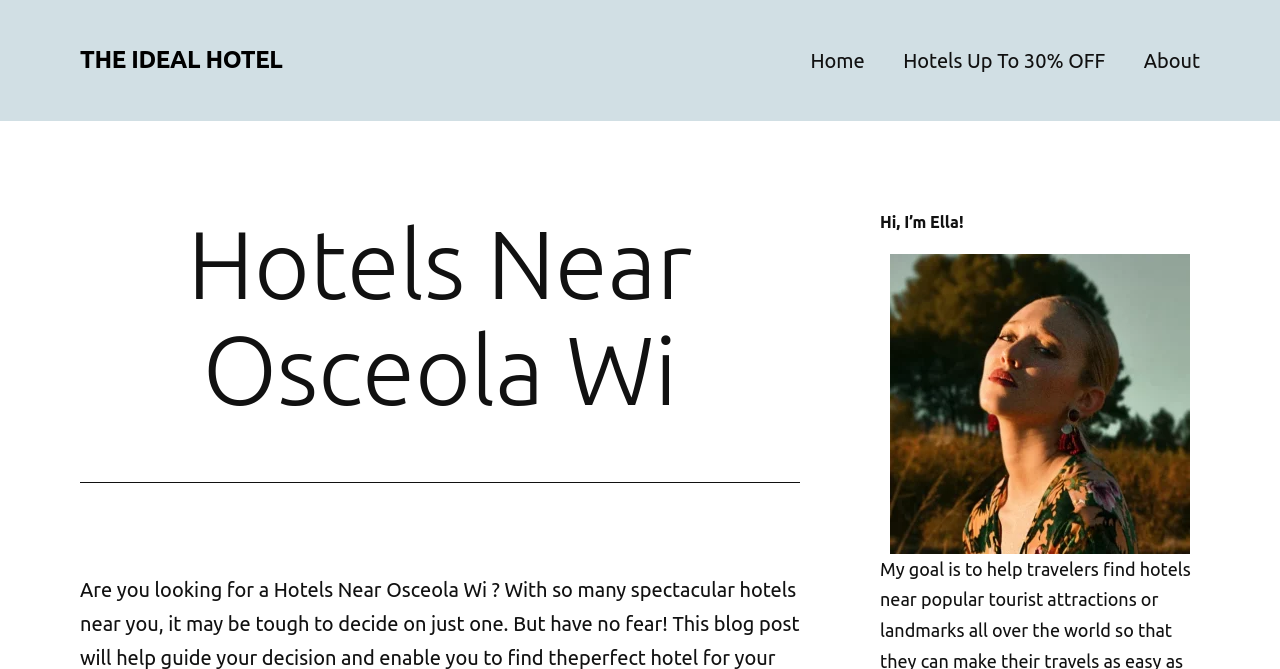What is the purpose of the page?
Could you give a comprehensive explanation in response to this question?

I inferred the purpose of the page by looking at the overall structure and content of the page, which suggests that it's a page for finding and booking hotels near a specific location, Osceola Wi.